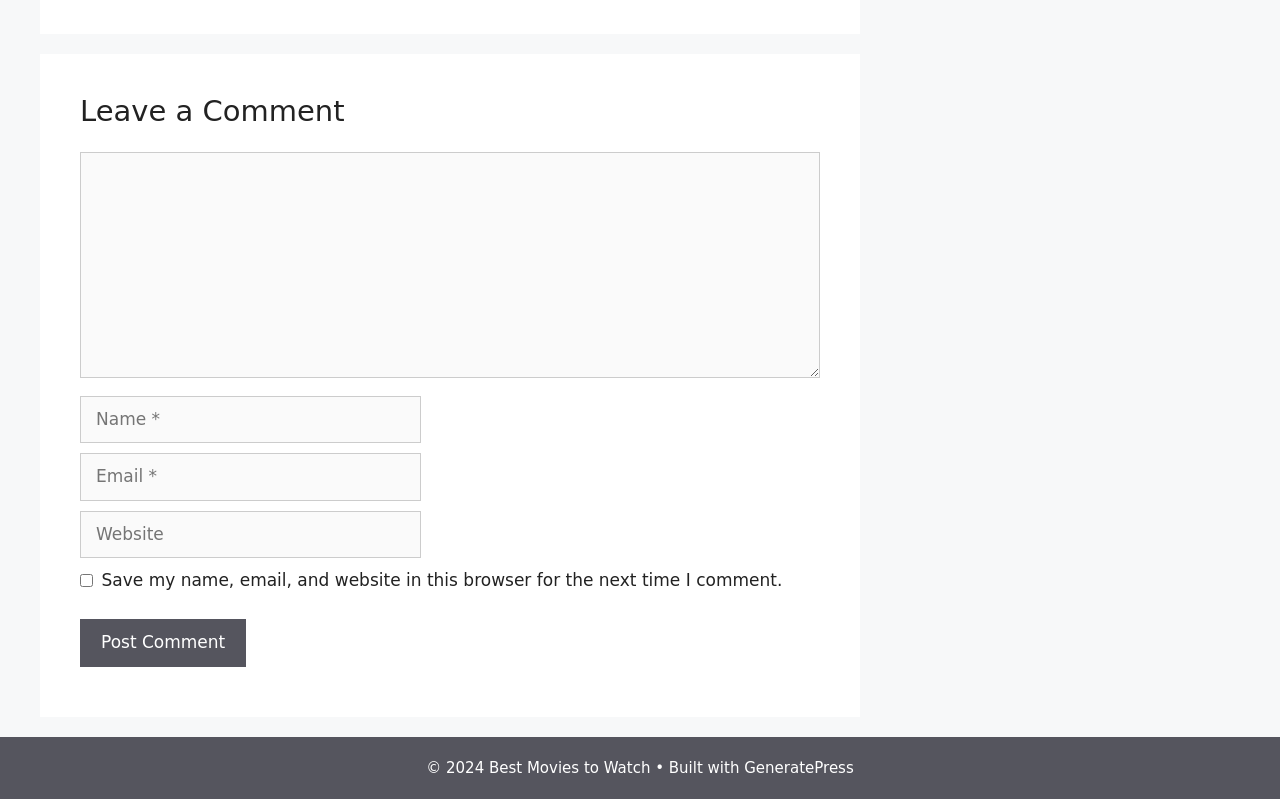Please use the details from the image to answer the following question comprehensively:
What is the copyright year of the website?

The StaticText element at the bottom of the page reads '© 2024 Best Movies to Watch', indicating that the website's copyright year is 2024.